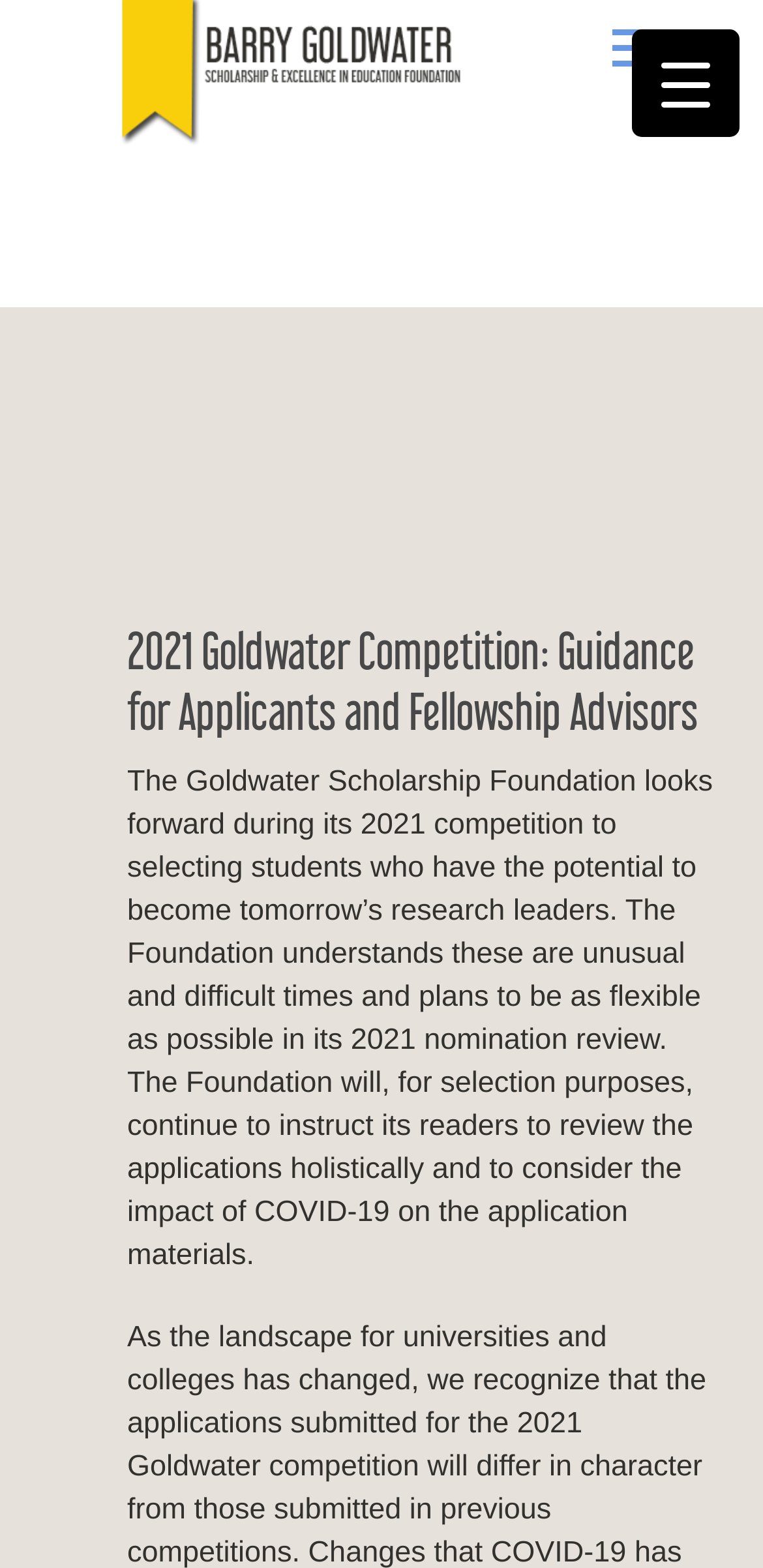Based on the description "parent_node: Barry Goldwater", find the bounding box of the specified UI element.

[0.803, 0.012, 0.885, 0.049]